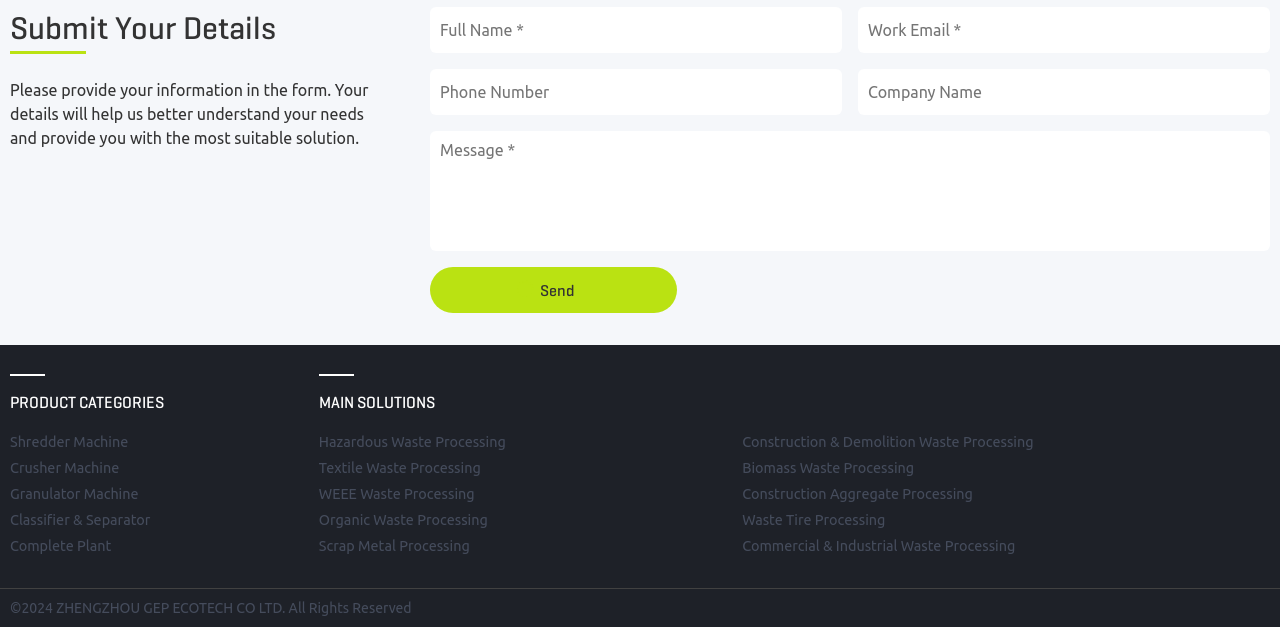Find the bounding box coordinates of the UI element according to this description: "Crusher Machine".

[0.008, 0.734, 0.093, 0.759]